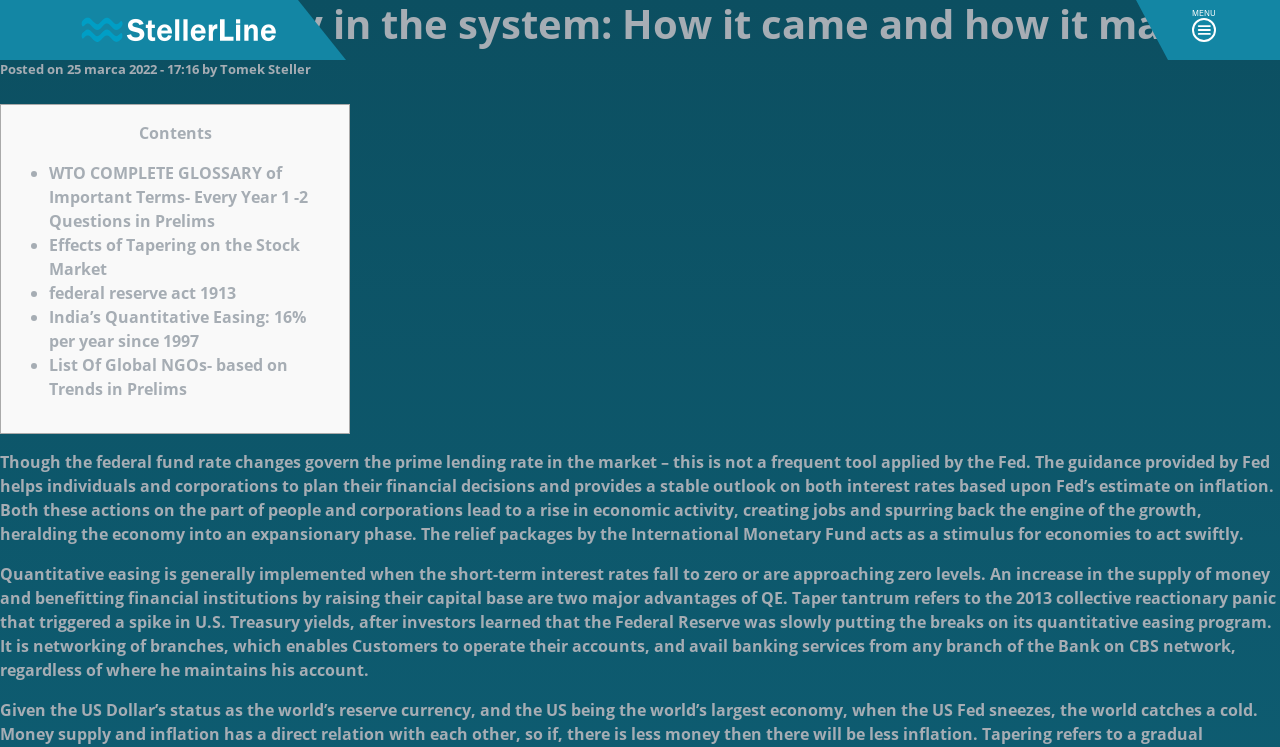Determine the bounding box coordinates of the element's region needed to click to follow the instruction: "Explore the topic of Effects of Tapering on the Stock Market". Provide these coordinates as four float numbers between 0 and 1, formatted as [left, top, right, bottom].

[0.038, 0.313, 0.234, 0.374]